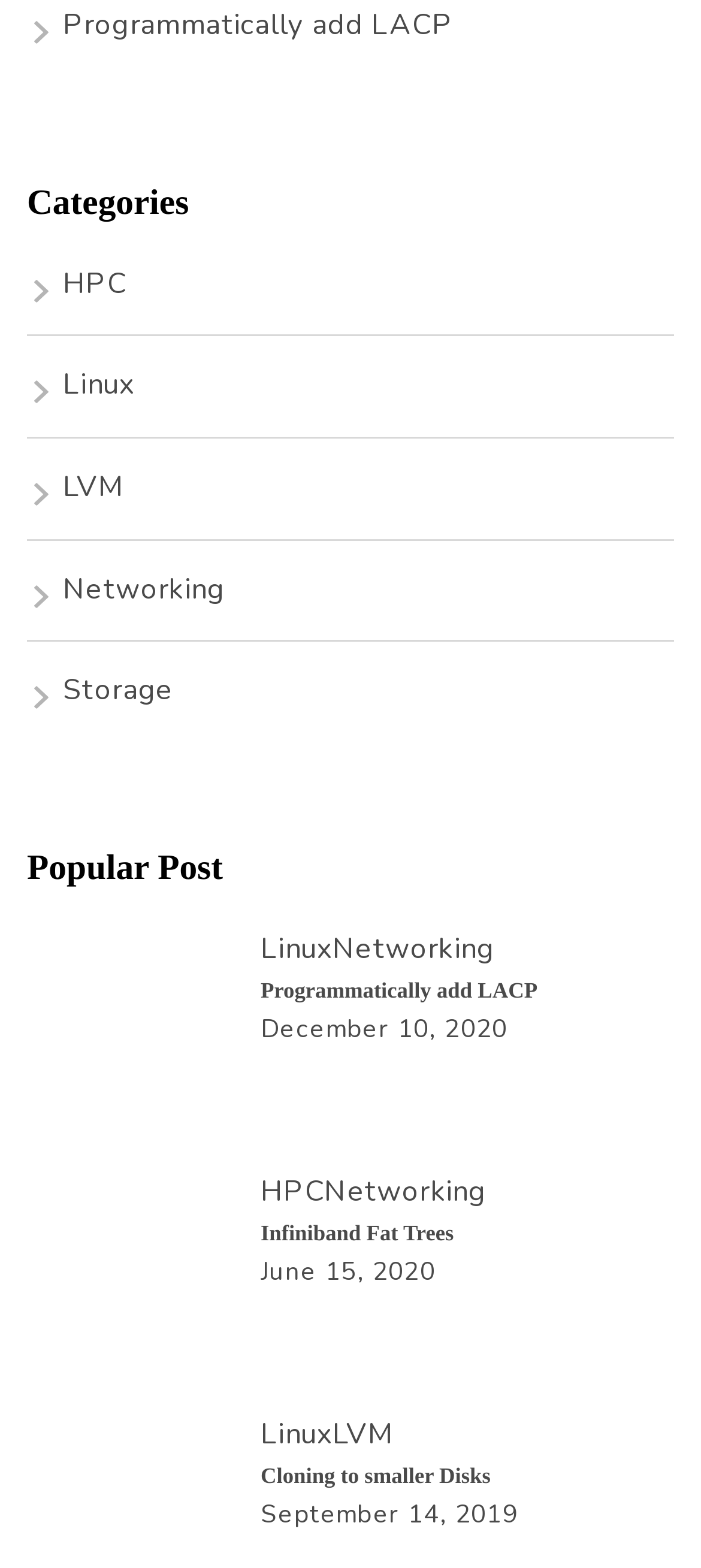Provide the bounding box coordinates of the section that needs to be clicked to accomplish the following instruction: "Read the 'Infiniband Fat Trees' article."

[0.372, 0.775, 0.962, 0.799]